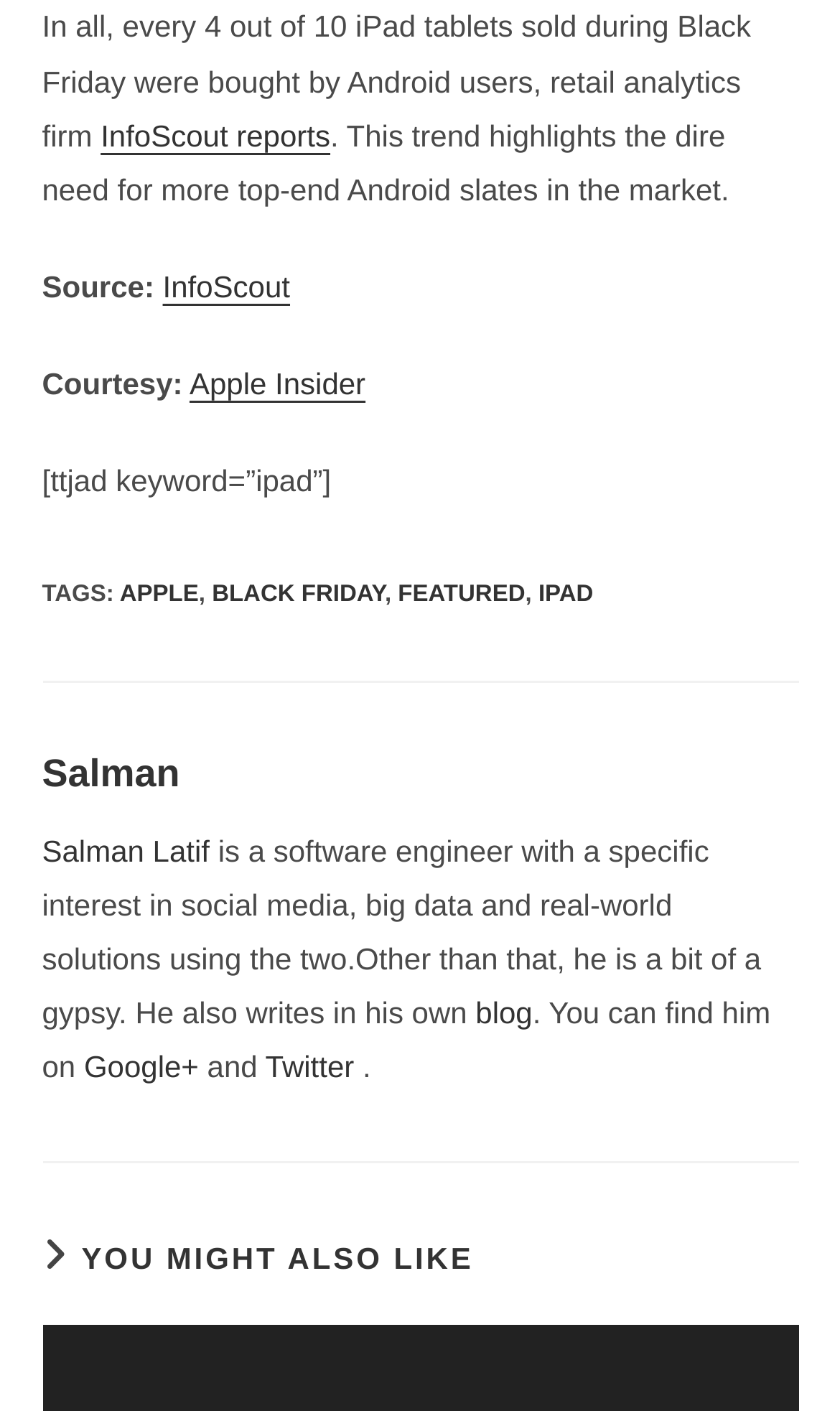Provide a brief response to the question below using a single word or phrase: 
Where can the author be found online?

Google+, Twitter, blog